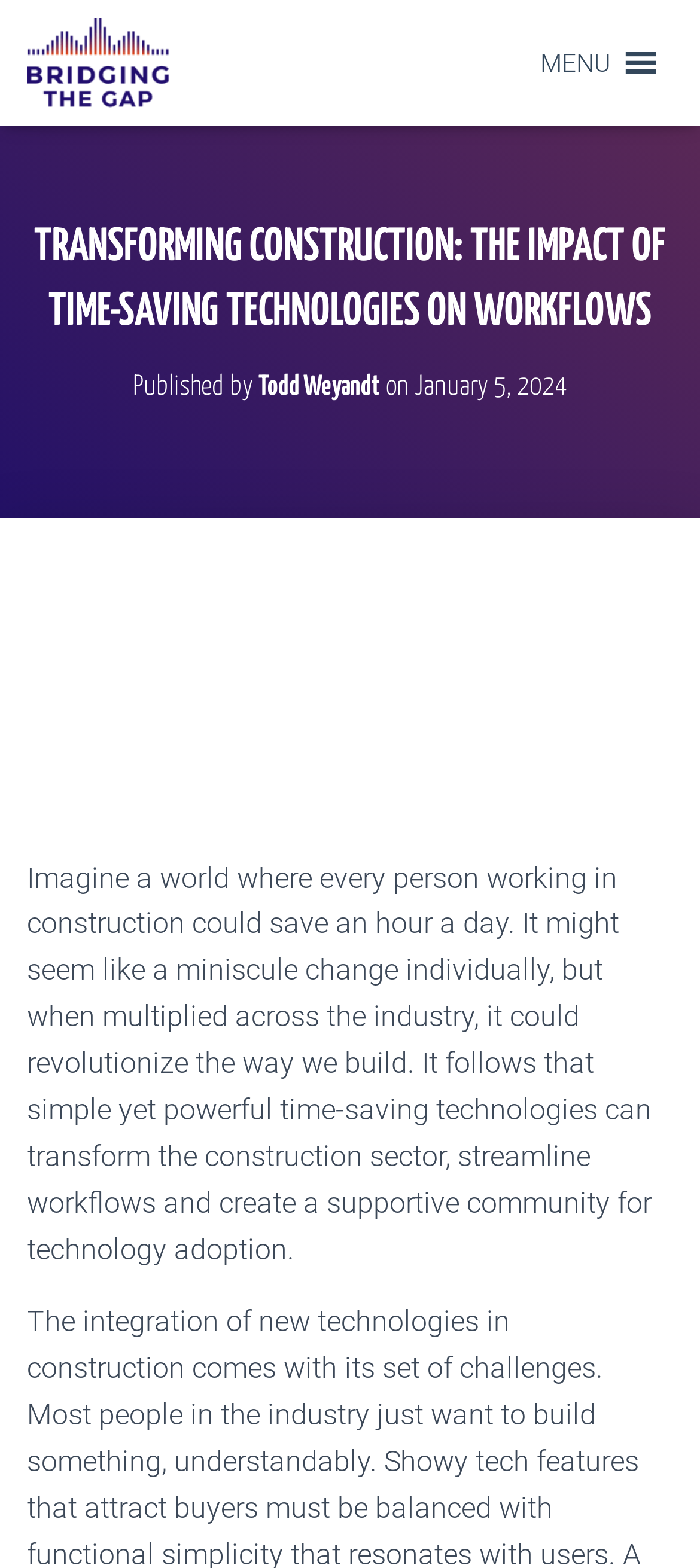Using the description "Preventing Android Storage Error", predict the bounding box of the relevant HTML element.

None